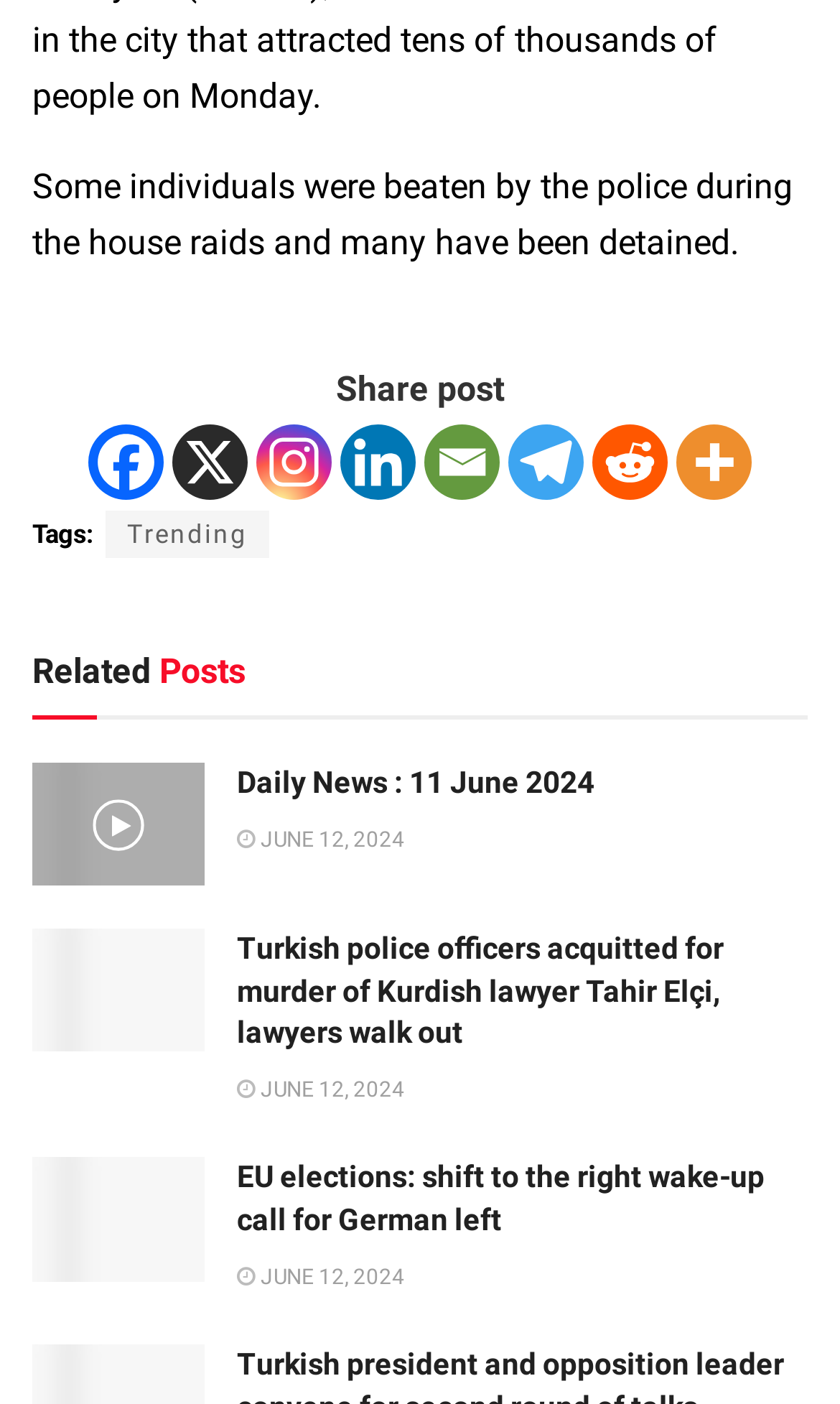Given the element description Trending, specify the bounding box coordinates of the corresponding UI element in the format (top-left x, top-left y, bottom-right x, bottom-right y). All values must be between 0 and 1.

[0.126, 0.364, 0.321, 0.397]